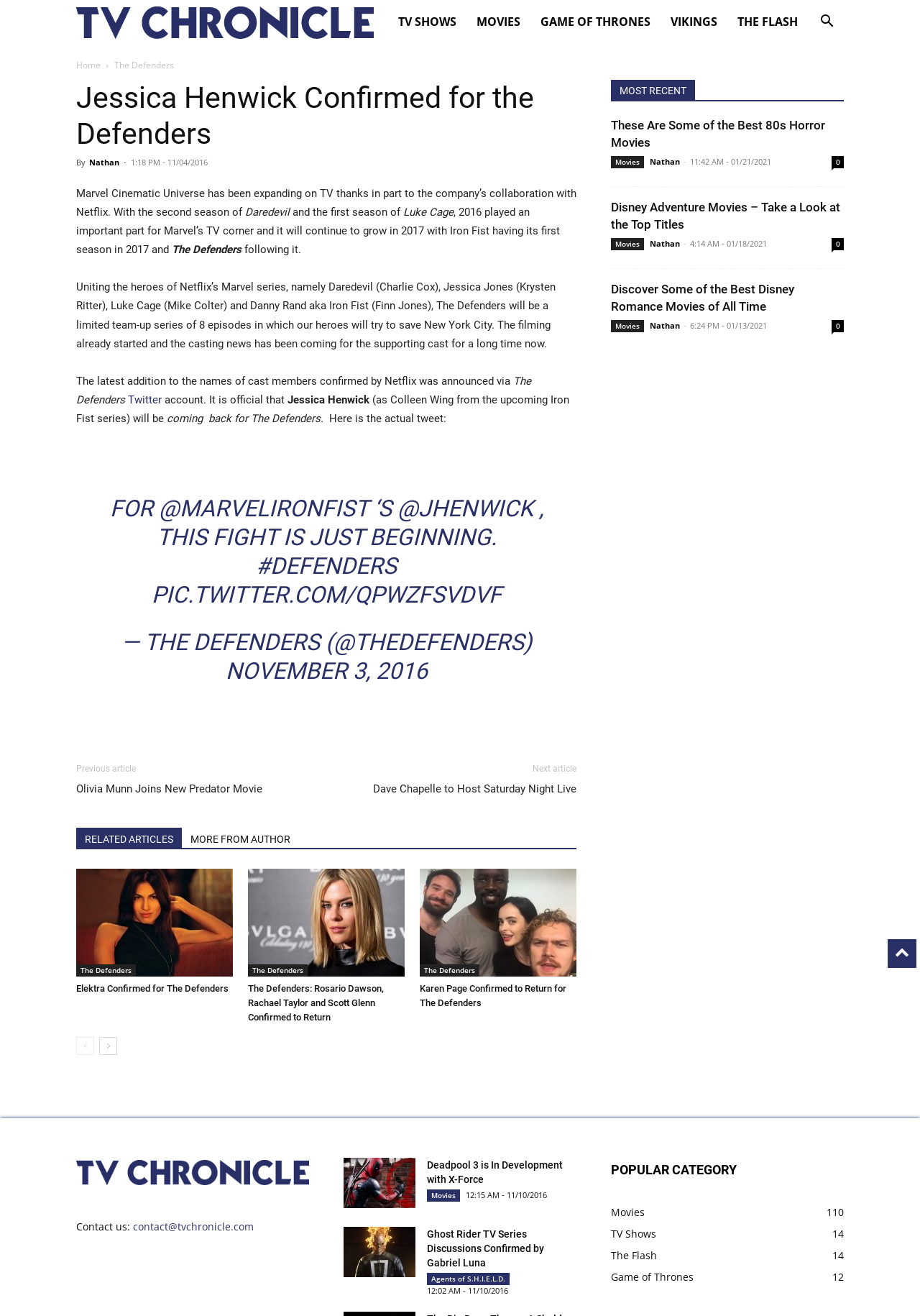Please identify the bounding box coordinates of the clickable element to fulfill the following instruction: "Read the article about Jessica Henwick". The coordinates should be four float numbers between 0 and 1, i.e., [left, top, right, bottom].

[0.083, 0.061, 0.627, 0.115]